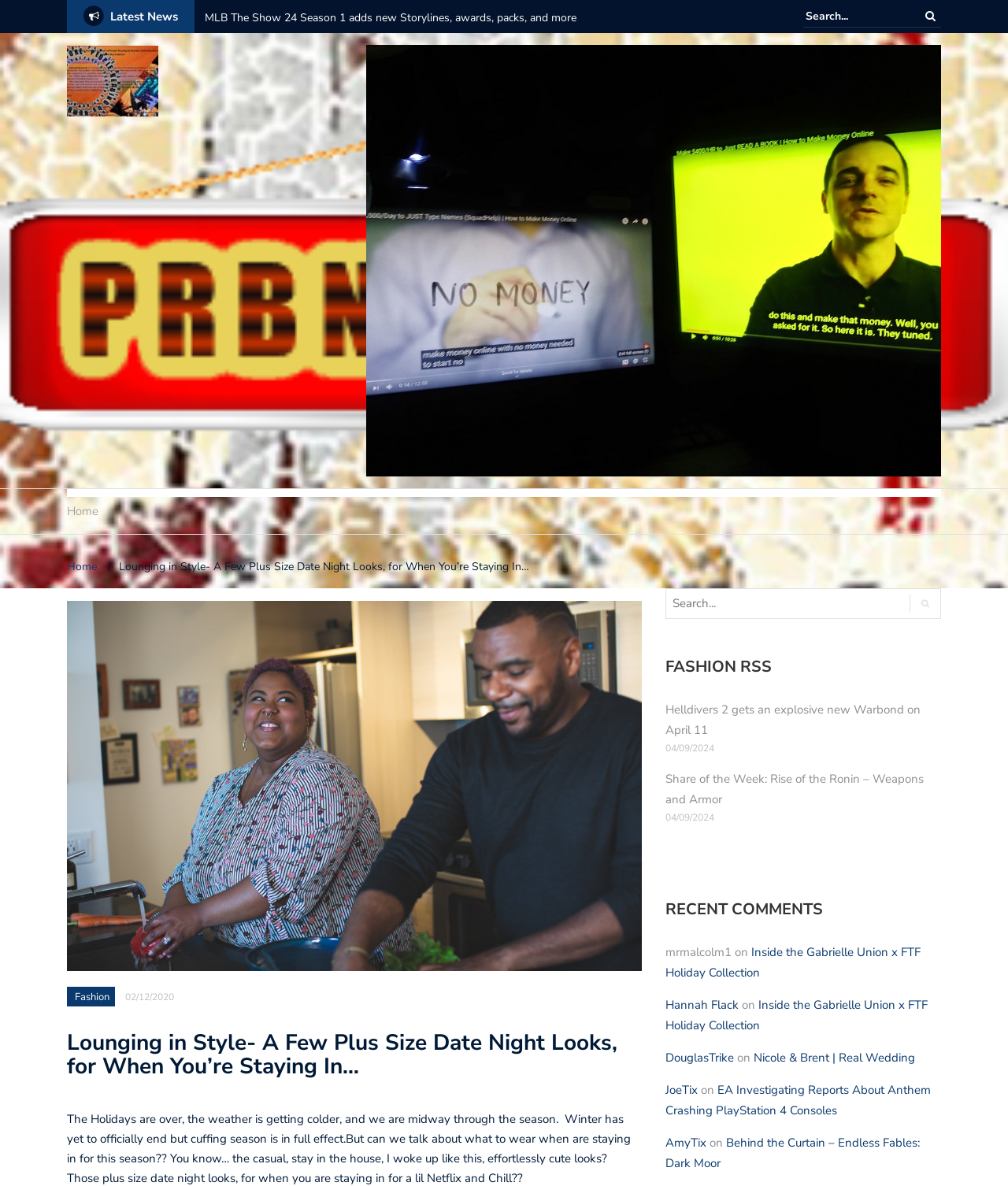Please determine the bounding box coordinates, formatted as (top-left x, top-left y, bottom-right x, bottom-right y), with all values as floating point numbers between 0 and 1. Identify the bounding box of the region described as: JoeTix

[0.66, 0.912, 0.692, 0.925]